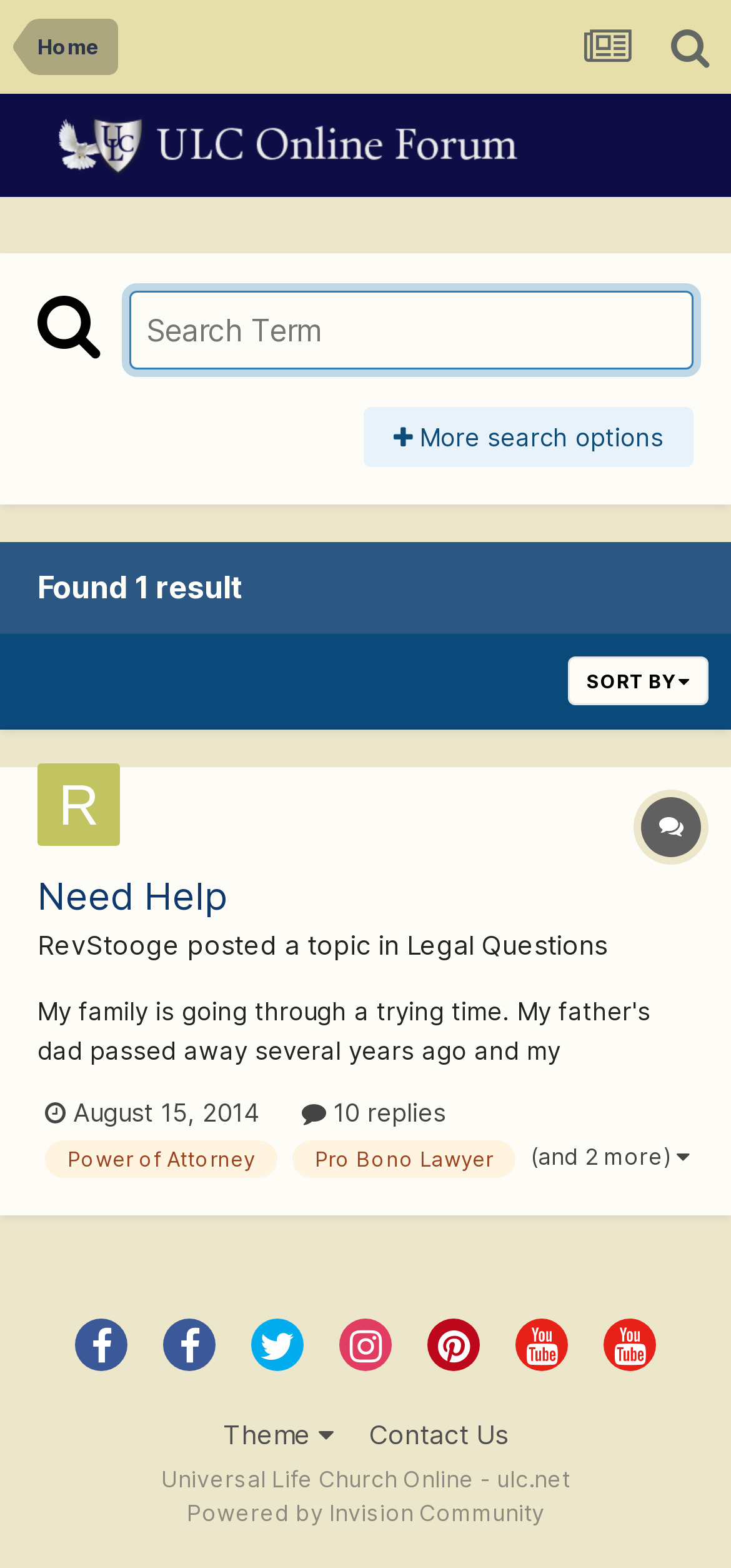Using the provided element description "Powered by Invision Community", determine the bounding box coordinates of the UI element.

[0.255, 0.956, 0.745, 0.974]